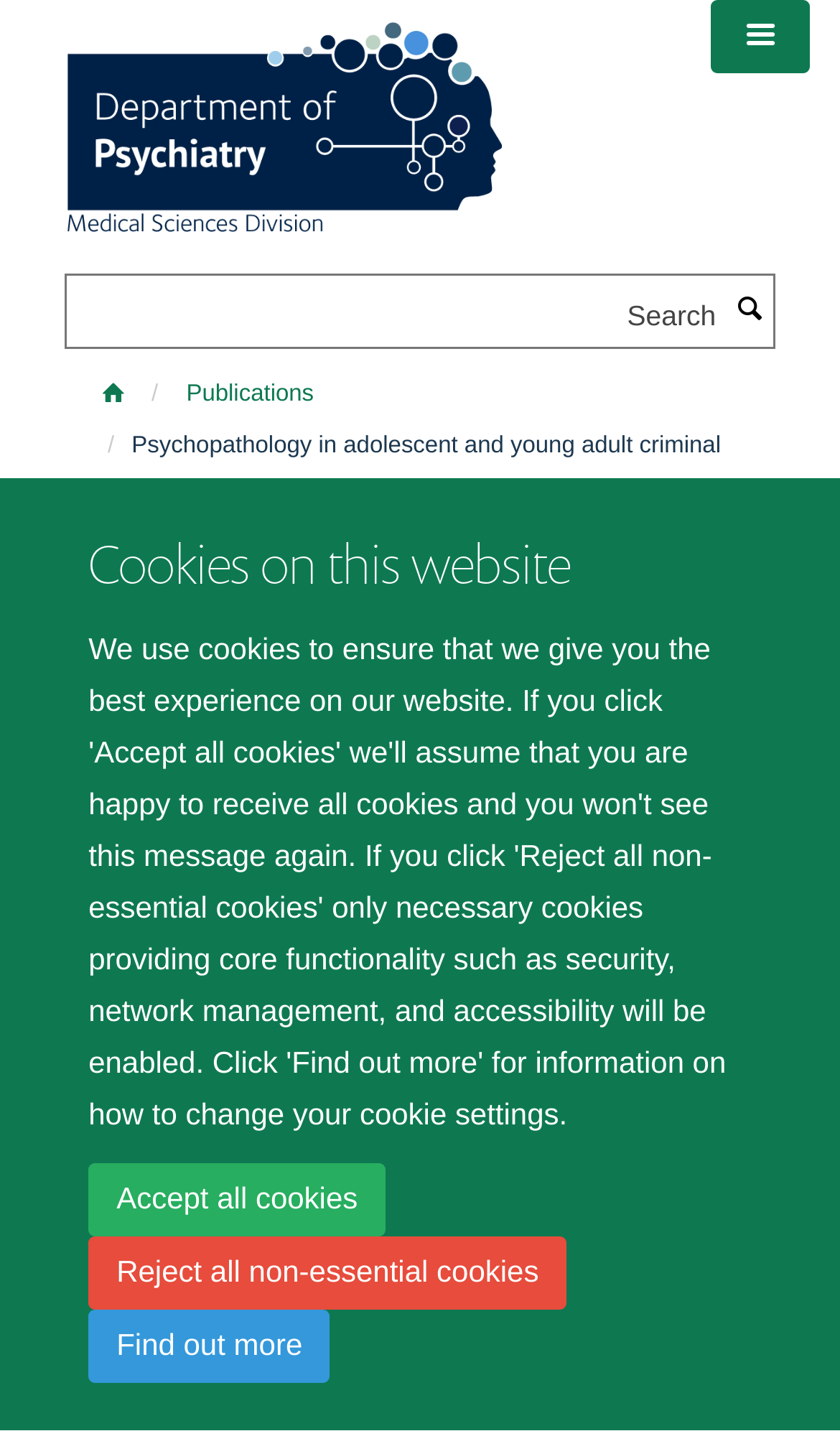Use a single word or phrase to respond to the question:
What is the department mentioned on the webpage?

Department of Psychiatry